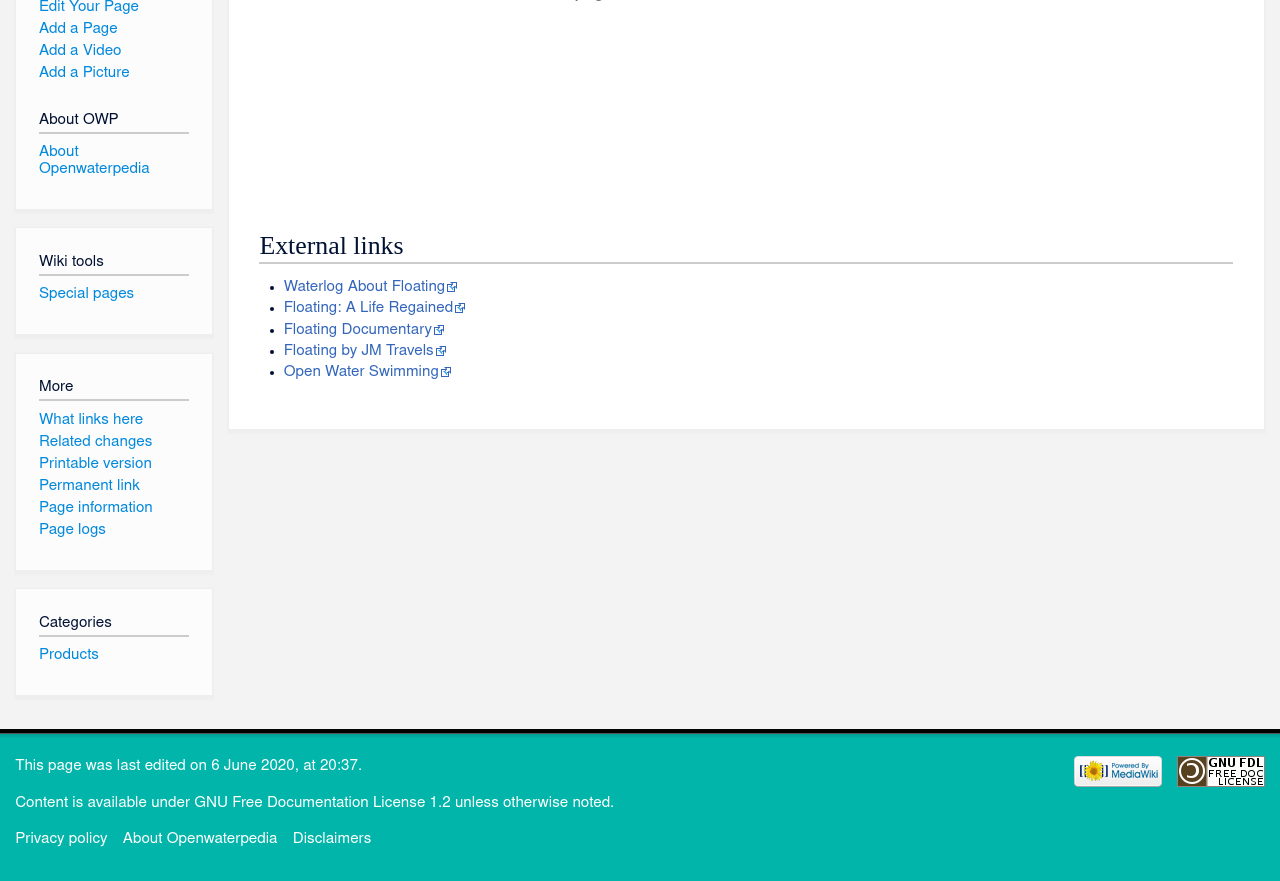Provide the bounding box coordinates of the HTML element this sentence describes: "Disclaimers".

[0.229, 0.945, 0.29, 0.962]